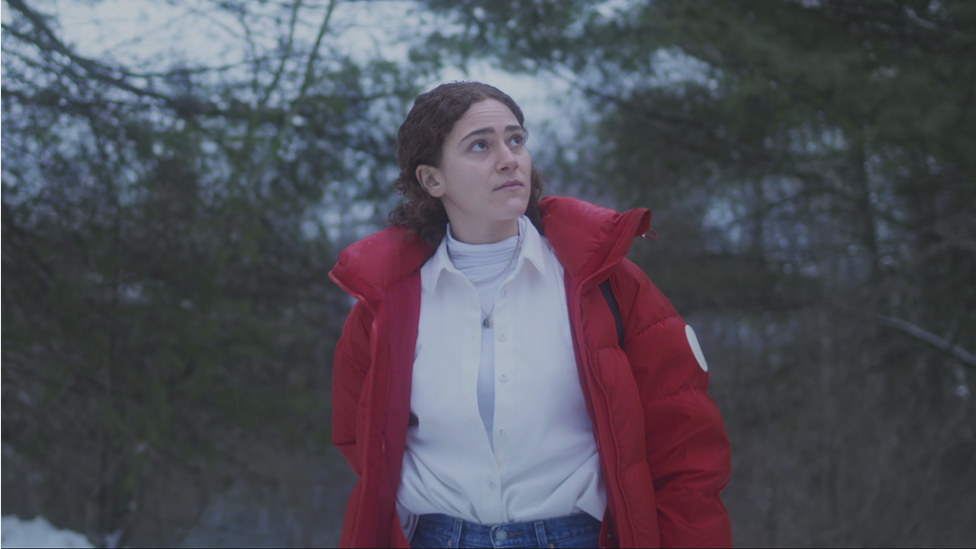Describe the image with as much detail as possible.

In a scene from the narrative short film featured at the Hamptons Film Festival, a young woman stands amidst a snowy landscape, her gaze directed upward as she contemplates an unexpected pregnancy. Dressed in a striking red puffer jacket over a white shirt, she embodies a mix of curiosity and apprehension. The backdrop of lush trees, gently blurred by the falling snow, highlights her isolation and the weight of the decision she faces. This moment captures the emotional intensity of her situation, as the film, described as an exploration of personal choice, showcases her journey during a cold, introspective winter setting.